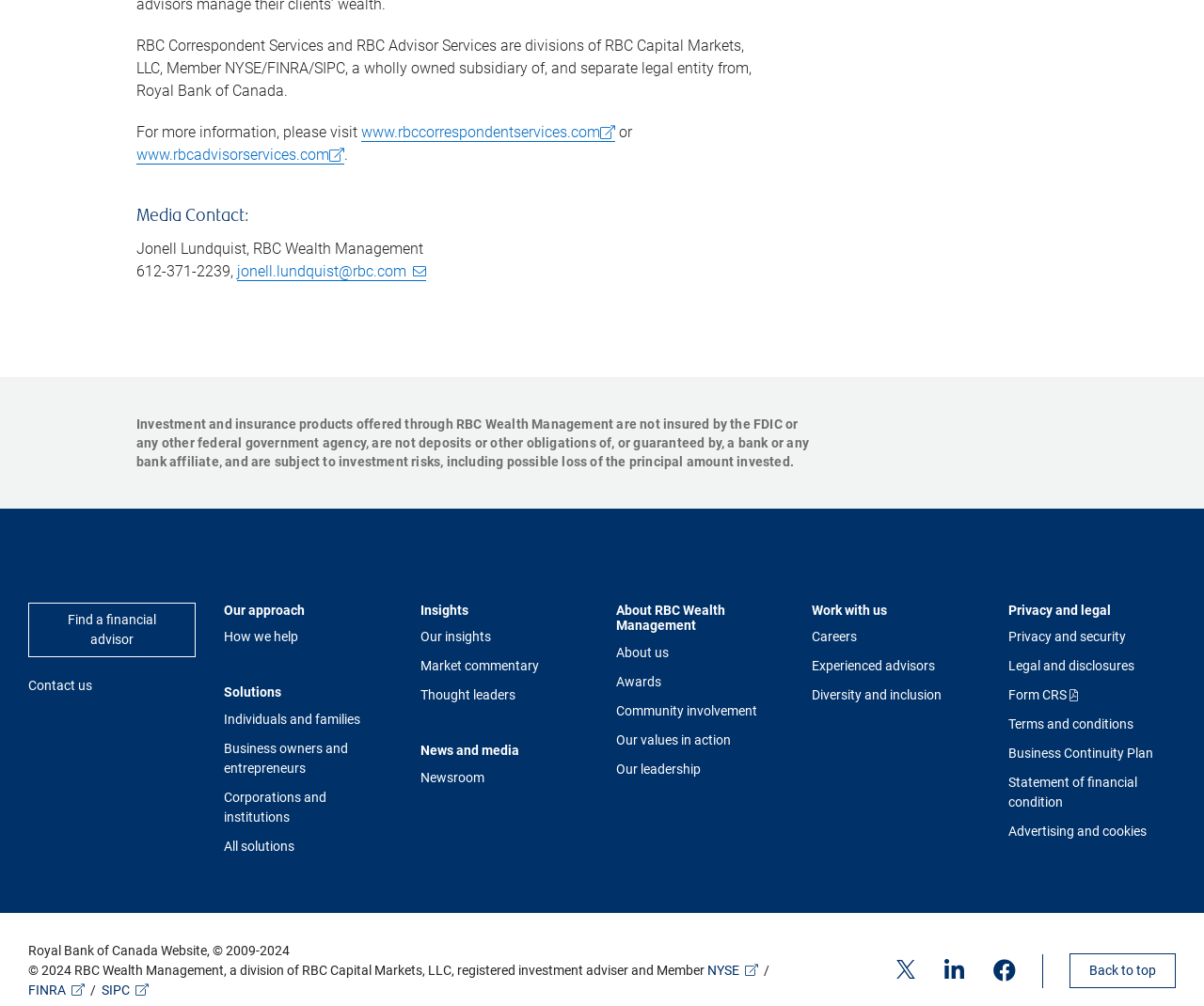What types of solutions does RBC Wealth Management offer?
Please analyze the image and answer the question with as much detail as possible.

The webpage lists various solutions offered by RBC Wealth Management, including those for individuals and families, business owners and entrepreneurs, corporations and institutions, and all solutions.